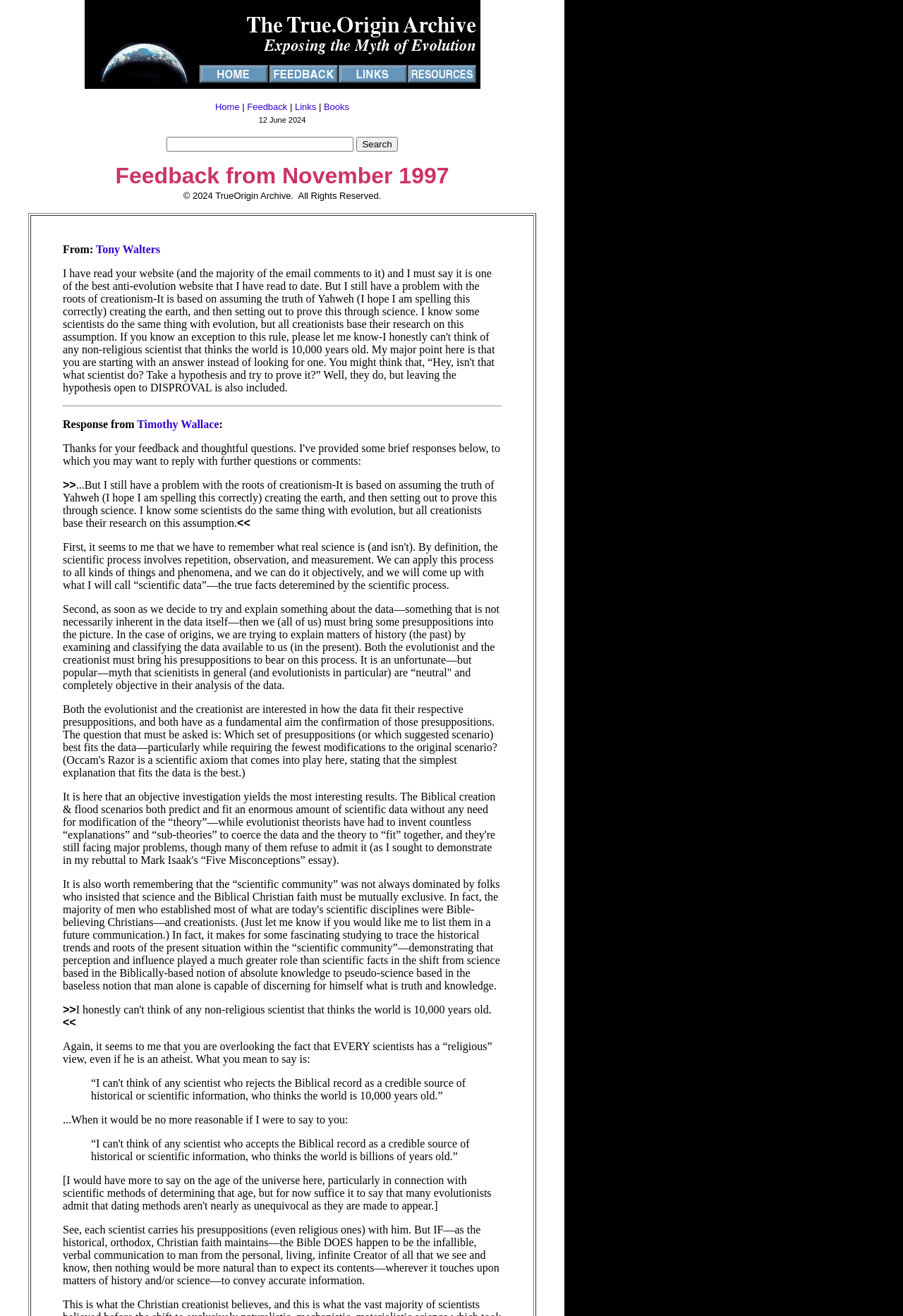Kindly determine the bounding box coordinates for the area that needs to be clicked to execute this instruction: "Click the 'Search' button".

[0.395, 0.104, 0.44, 0.115]